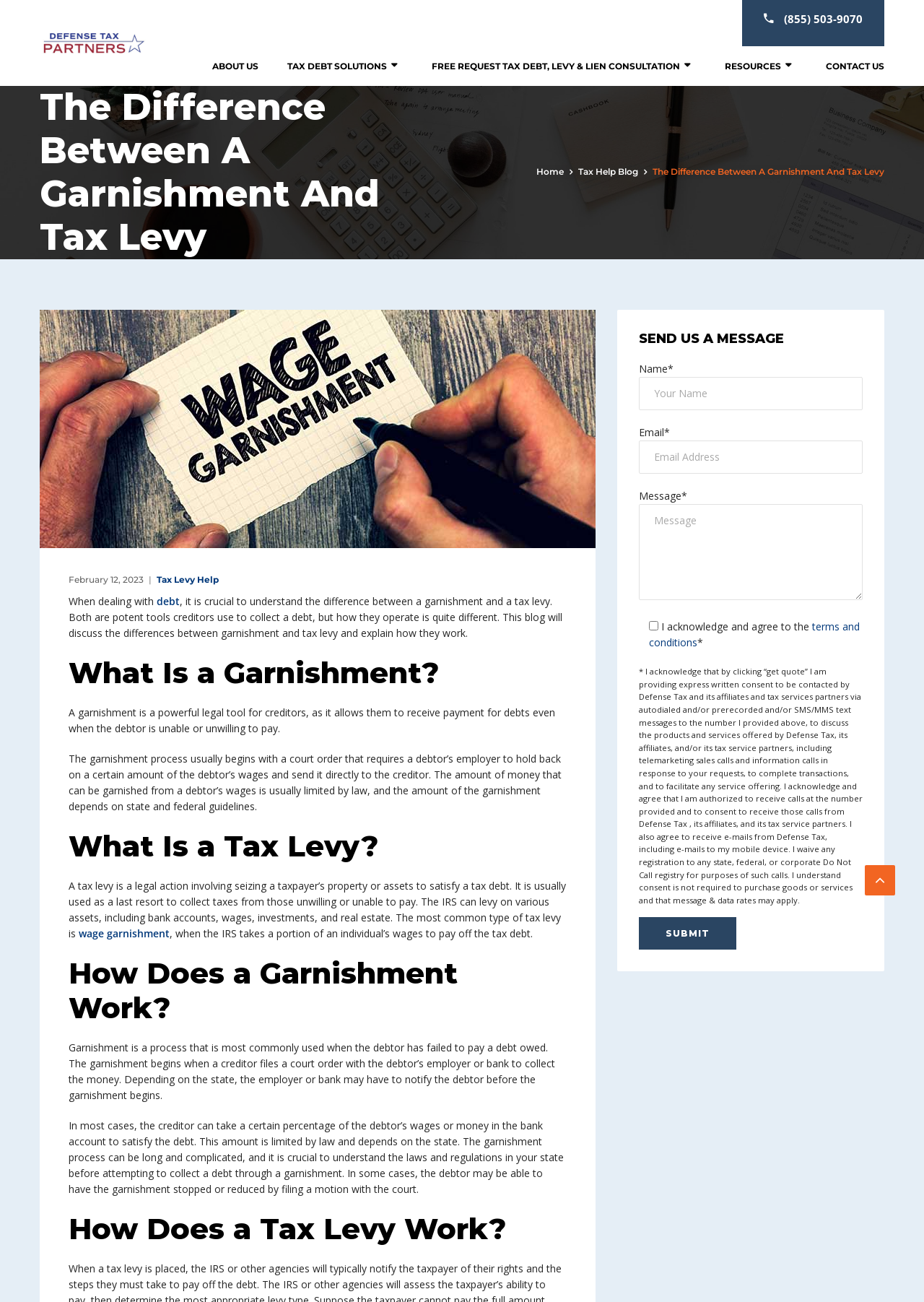Please determine the bounding box coordinates of the element's region to click in order to carry out the following instruction: "Click the 'FREE REQUEST TAX DEBT, LEVY & LIEN CONSULTATION' link". The coordinates should be four float numbers between 0 and 1, i.e., [left, top, right, bottom].

[0.444, 0.035, 0.761, 0.066]